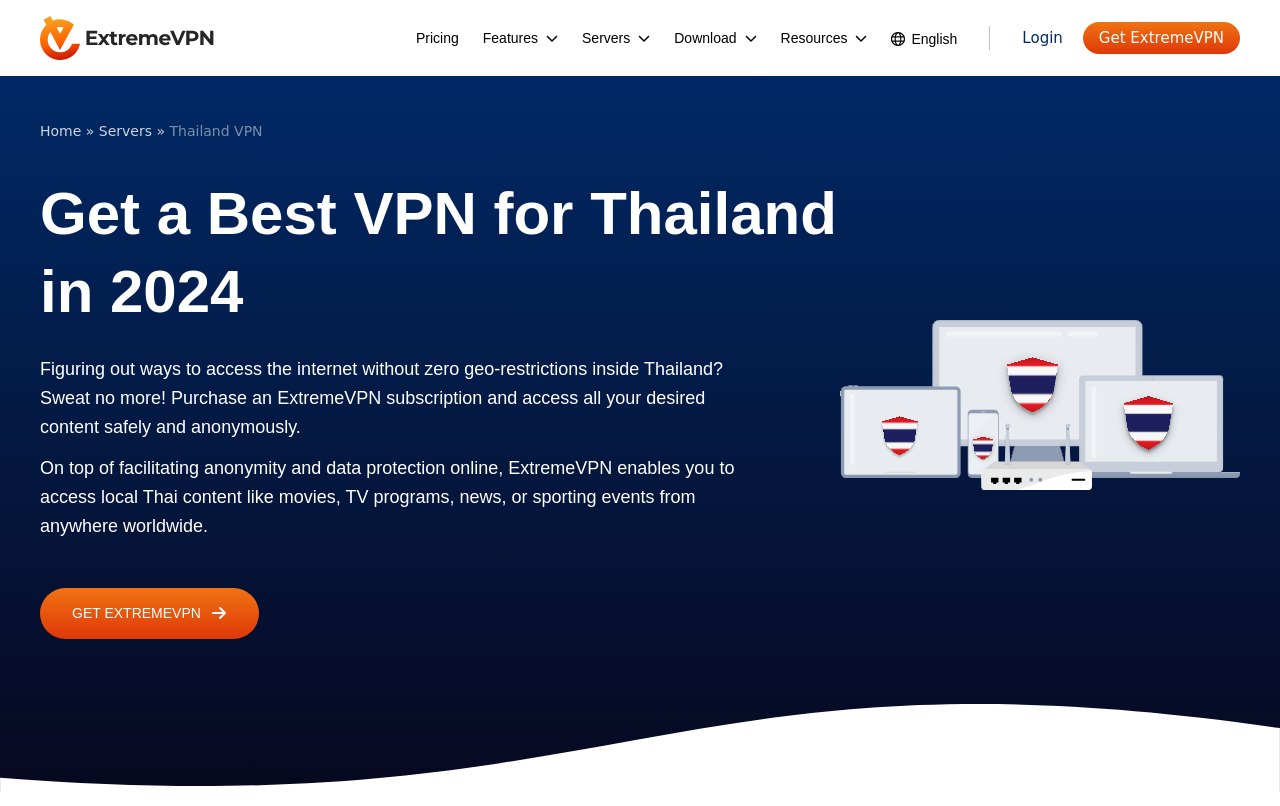Utilize the information from the image to answer the question in detail:
What language is the webpage in?

The webpage has a language selection option with 'English' as one of the options, and the content of the webpage is also in English, indicating that the webpage is in English language.